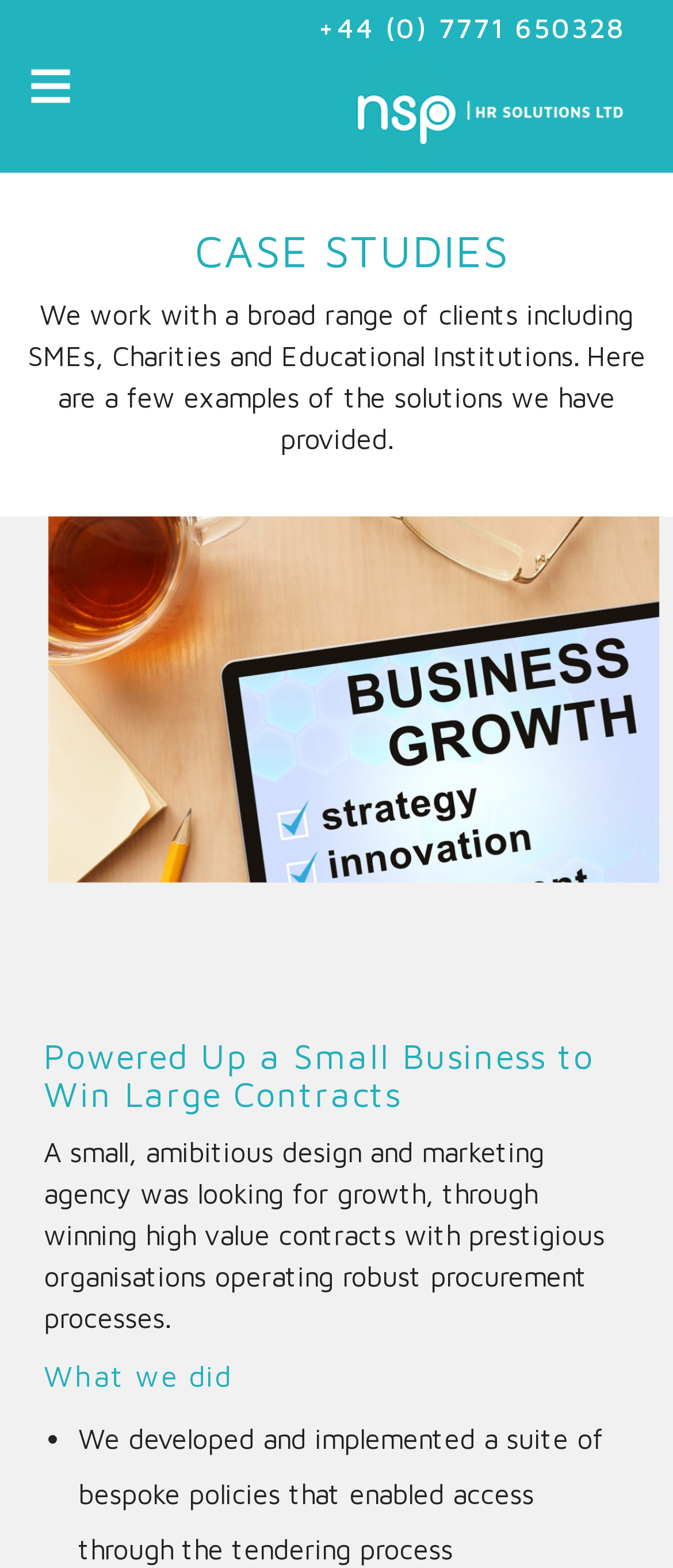Use a single word or phrase to answer the question: 
What did NSP HR Solutions develop for the small business?

Bespoke policies